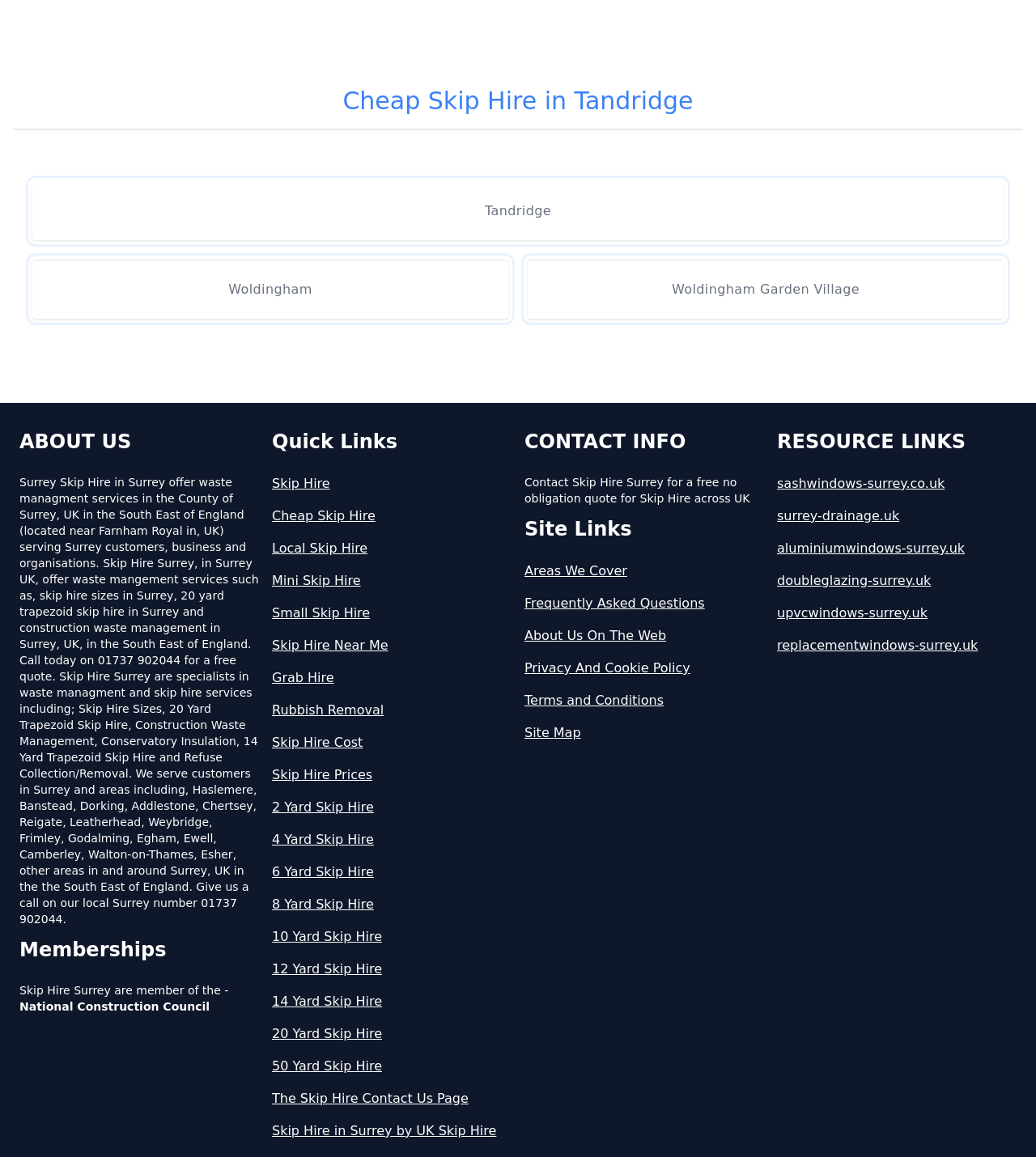What is the name of the council the company is a member of?
Using the image as a reference, answer with just one word or a short phrase.

National Construction Council